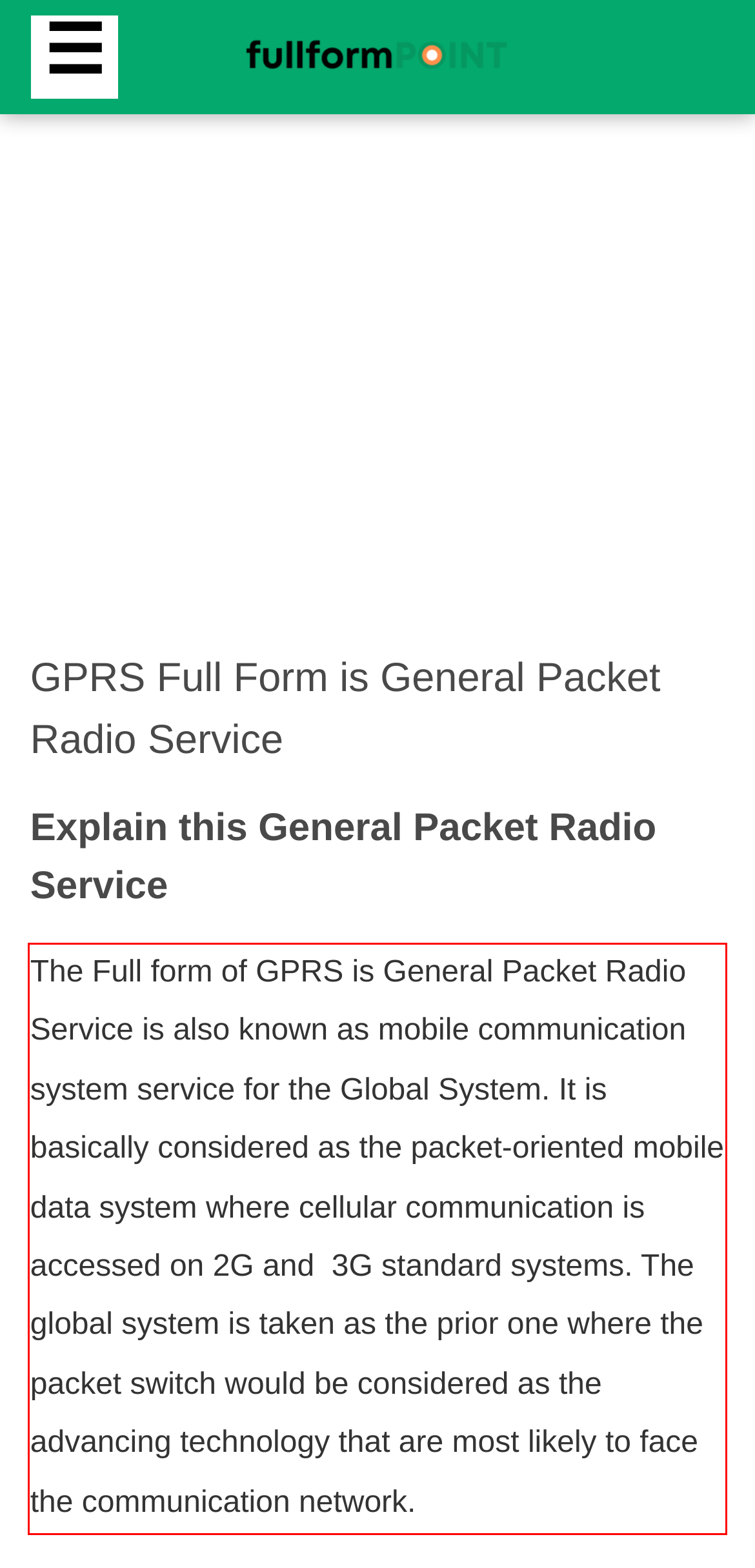Please examine the webpage screenshot containing a red bounding box and use OCR to recognize and output the text inside the red bounding box.

The Full form of GPRS is General Packet Radio Service is also known as mobile communication system service for the Global System. It is basically considered as the packet-oriented mobile data system where cellular communication is accessed on 2G and 3G standard systems. The global system is taken as the prior one where the packet switch would be considered as the advancing technology that are most likely to face the communication network.